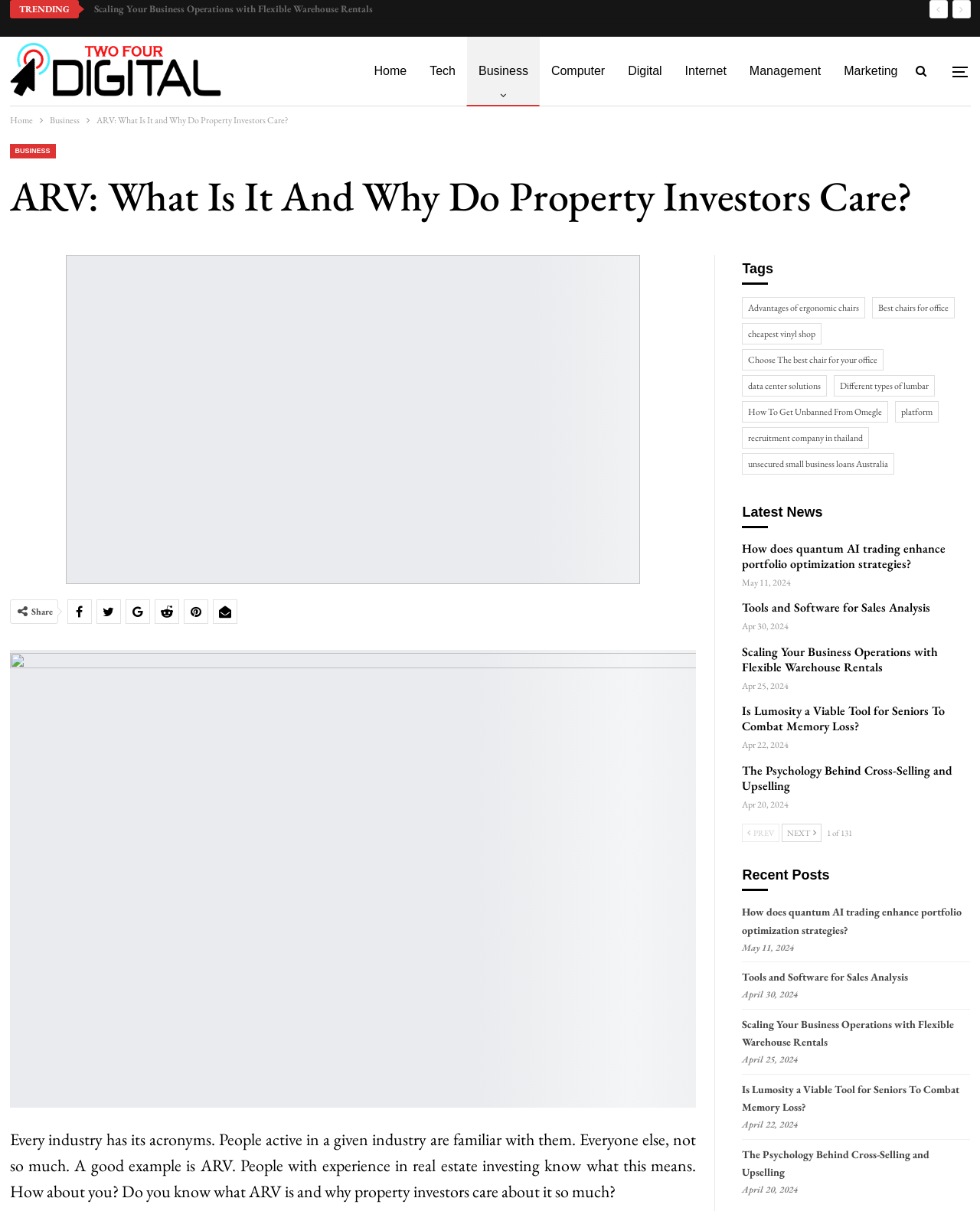Give a concise answer of one word or phrase to the question: 
How many categories are there in the navigation menu?

7